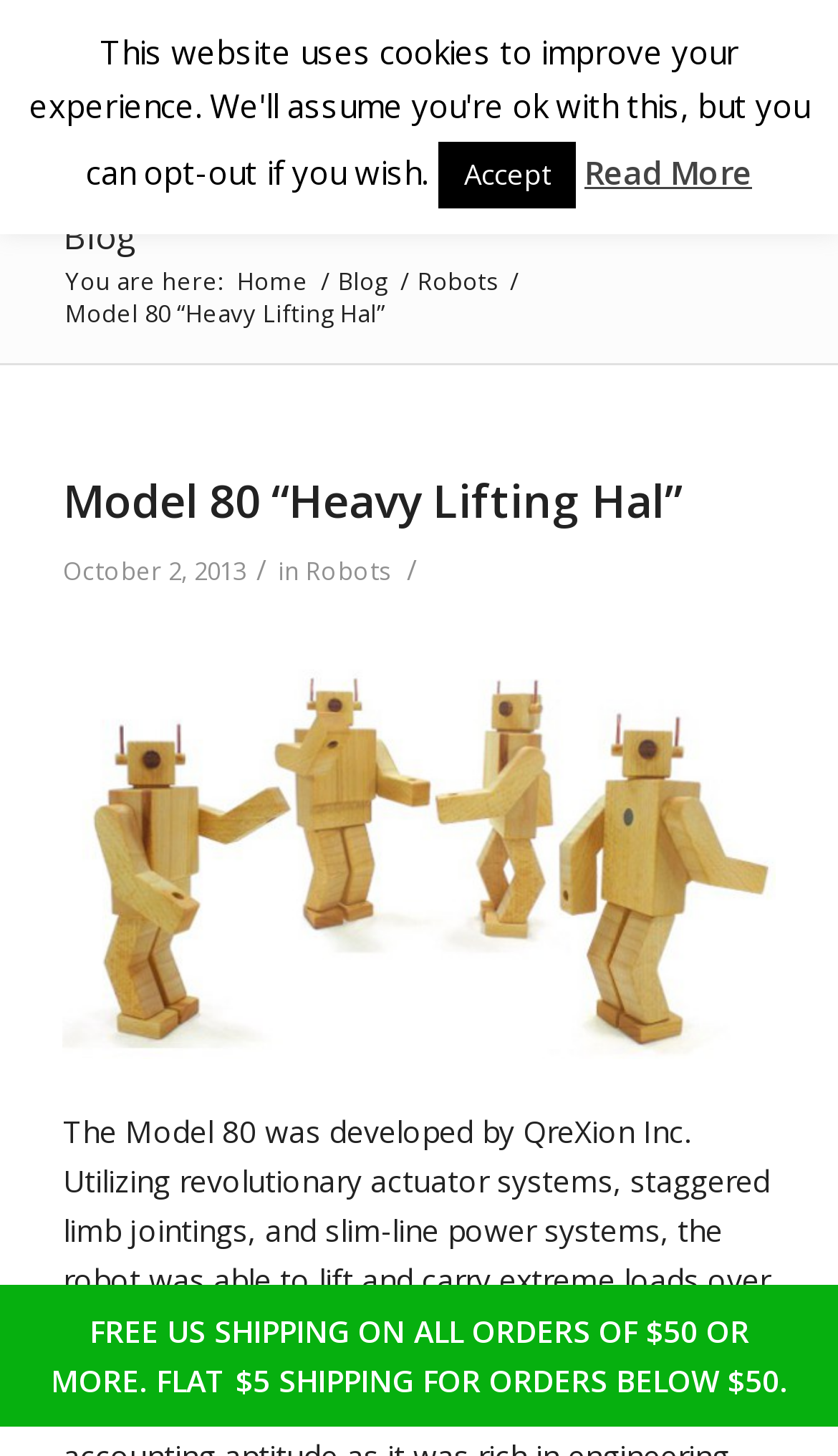What is the date of the blog post?
Answer with a single word or phrase by referring to the visual content.

October 2, 2013